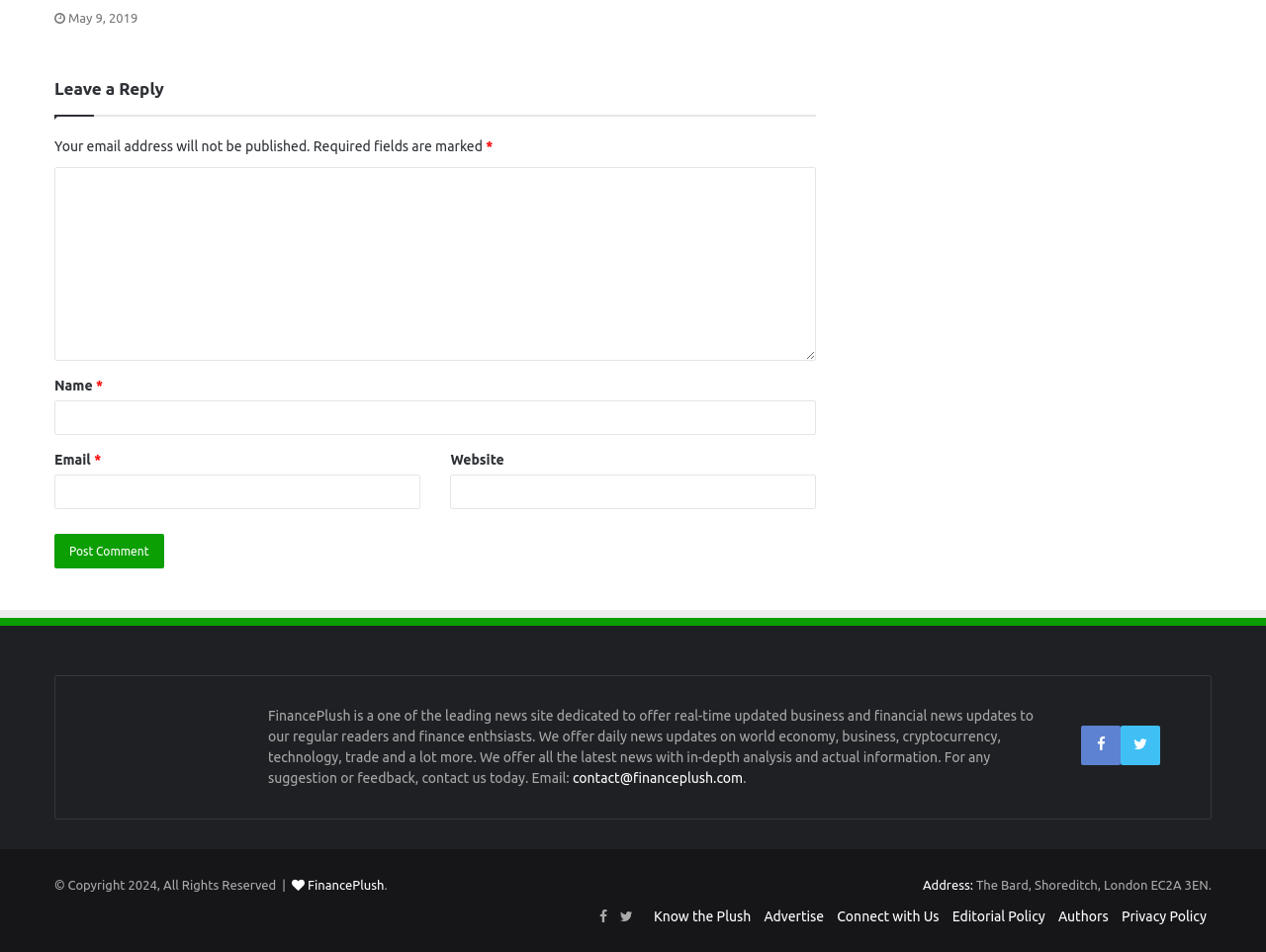For the following element description, predict the bounding box coordinates in the format (top-left x, top-left y, bottom-right x, bottom-right y). All values should be floating point numbers between 0 and 1. Description: Editorial Policy

[0.752, 0.954, 0.826, 0.971]